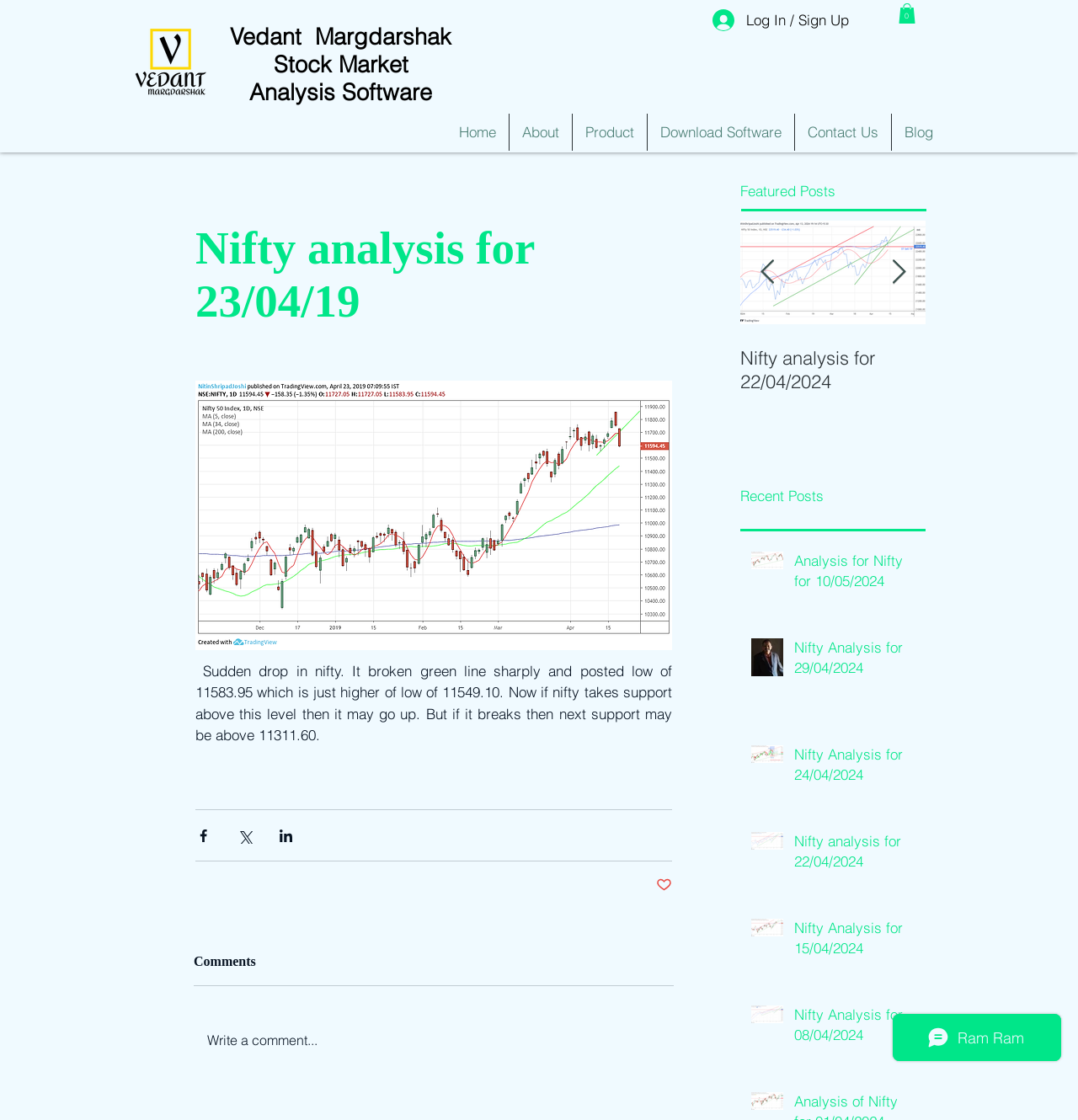Detail the various sections and features of the webpage.

This webpage is about Nifty analysis, a stock market analysis software. At the top, there is a logo of Vedant Margdarshak, the company behind the software, along with a link to the company's website. Next to the logo, there is a button to log in or sign up. On the right side, there is a cart icon with 0 items.

Below the top section, there is a navigation menu with links to different parts of the website, including Home, About, Product, Download Software, Contact Us, and Blog.

The main content of the webpage is an article about Nifty analysis for a specific date, 23/04/19. The article discusses a sudden drop in Nifty and provides analysis of the market trend. There are buttons to share the article on Facebook, Twitter, and LinkedIn.

Below the article, there is a section for comments, with a button to write a comment. There is also a section for featured posts, which lists several other Nifty analysis articles with images and links to read more.

On the right side, there is a section for recent posts, which lists several more Nifty analysis articles with images and links to read more. There are also buttons to navigate to previous and next items in the list.

Overall, the webpage is focused on providing analysis and information about the Nifty stock market, with features to share and discuss the content.